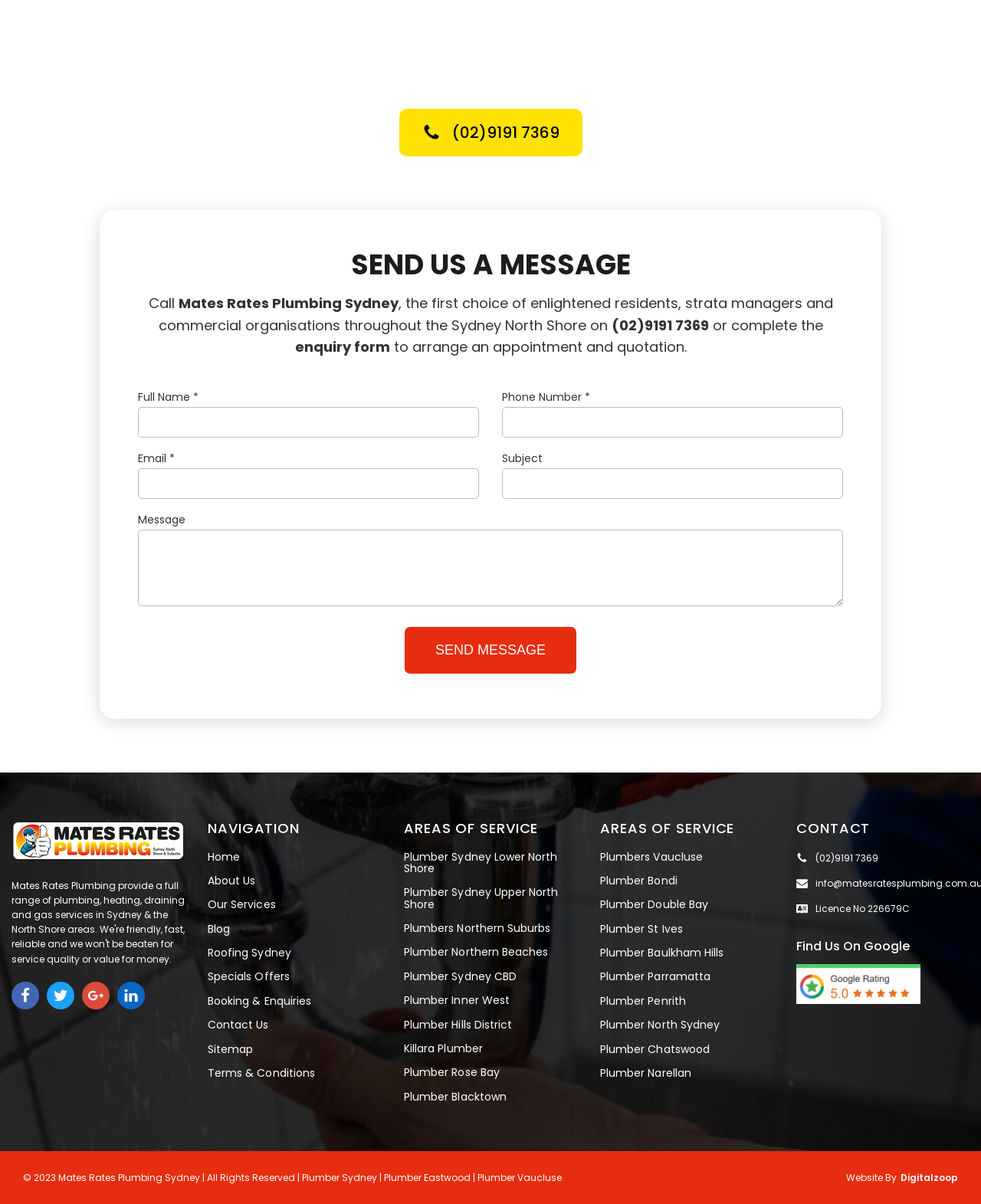Predict the bounding box coordinates of the area that should be clicked to accomplish the following instruction: "Visit the About Us page". The bounding box coordinates should consist of four float numbers between 0 and 1, i.e., [left, top, right, bottom].

[0.212, 0.727, 0.26, 0.737]